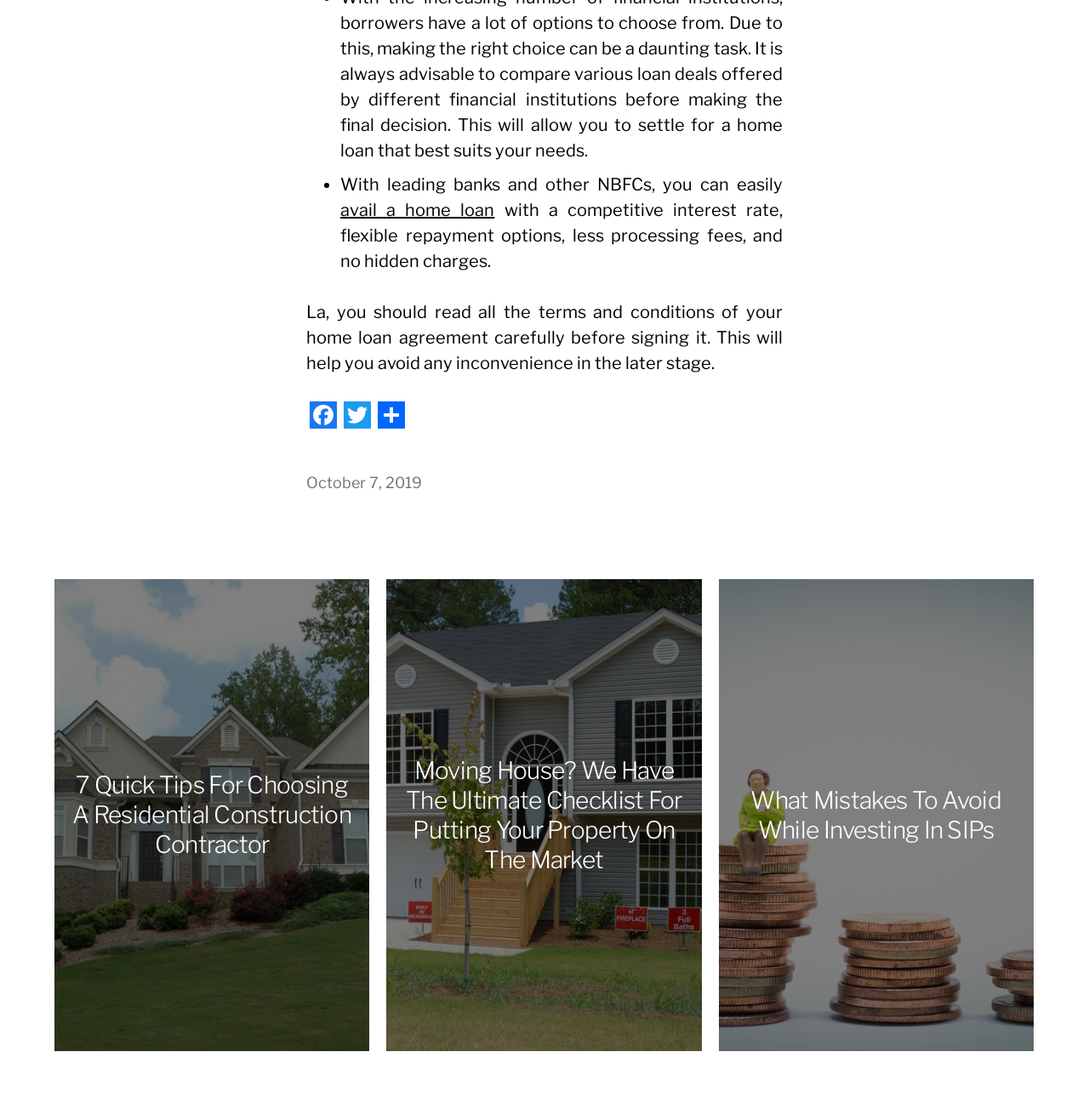Please identify the coordinates of the bounding box for the clickable region that will accomplish this instruction: "read the article about choosing a residential construction contractor".

[0.066, 0.688, 0.324, 0.768]